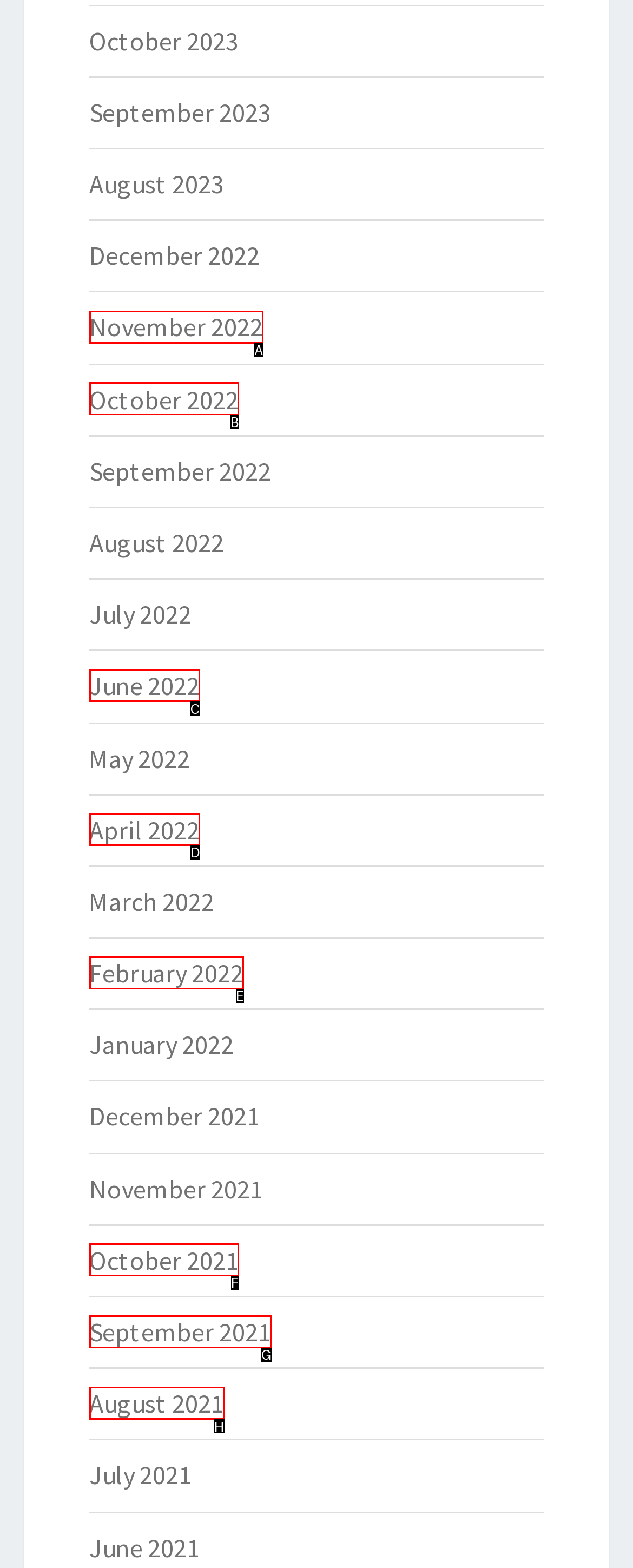Tell me which option best matches the description: October 2022
Answer with the option's letter from the given choices directly.

B